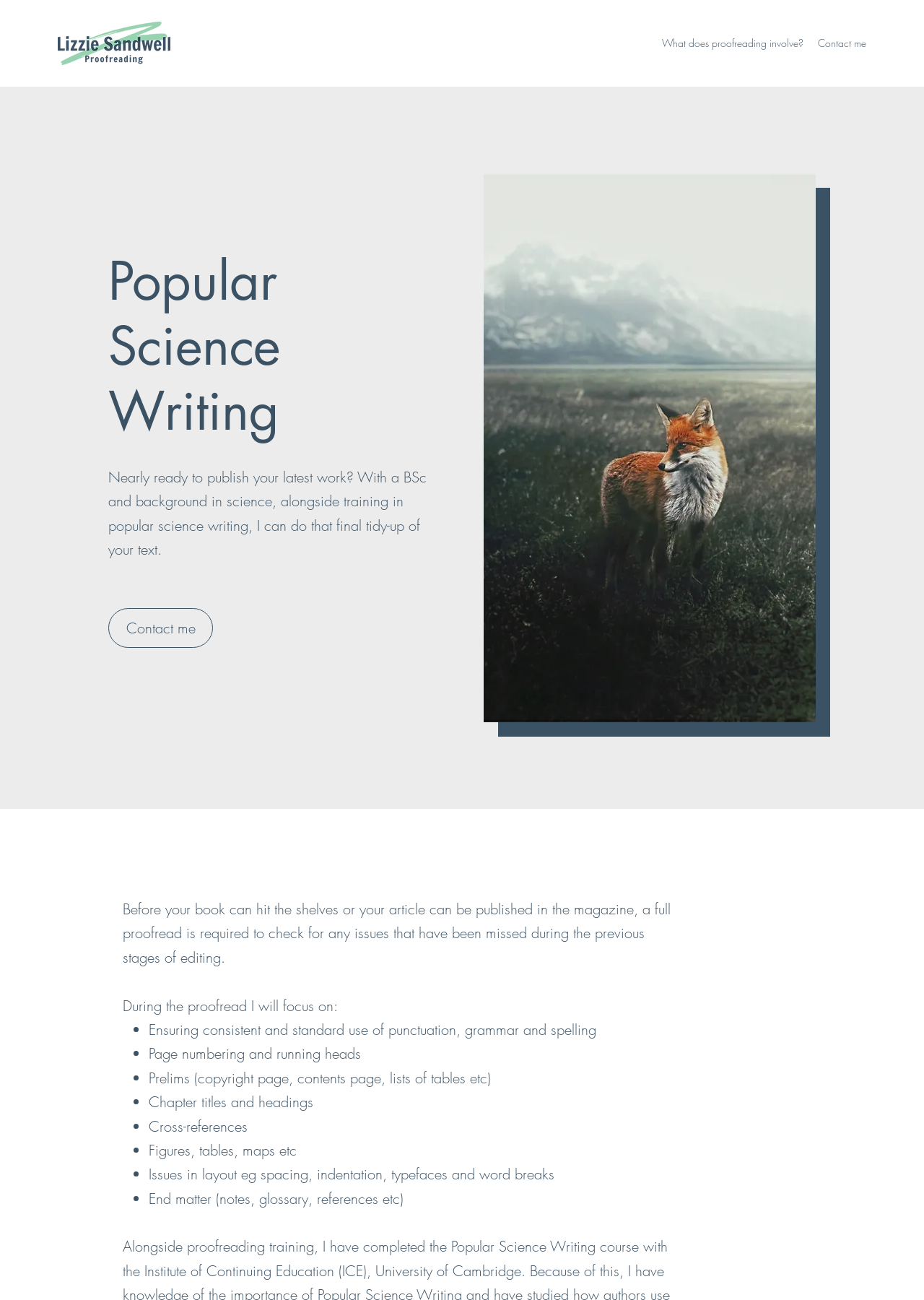What type of images are used on the webpage?
Carefully analyze the image and provide a thorough answer to the question.

The webpage uses an edited Unsplash image, specifically 'luis-enrique-ibarra-SLOm_cfWTT4-unsplash_edited.jpg', which suggests that the image is a high-quality, royalty-free image used to enhance the visual appeal of the webpage.